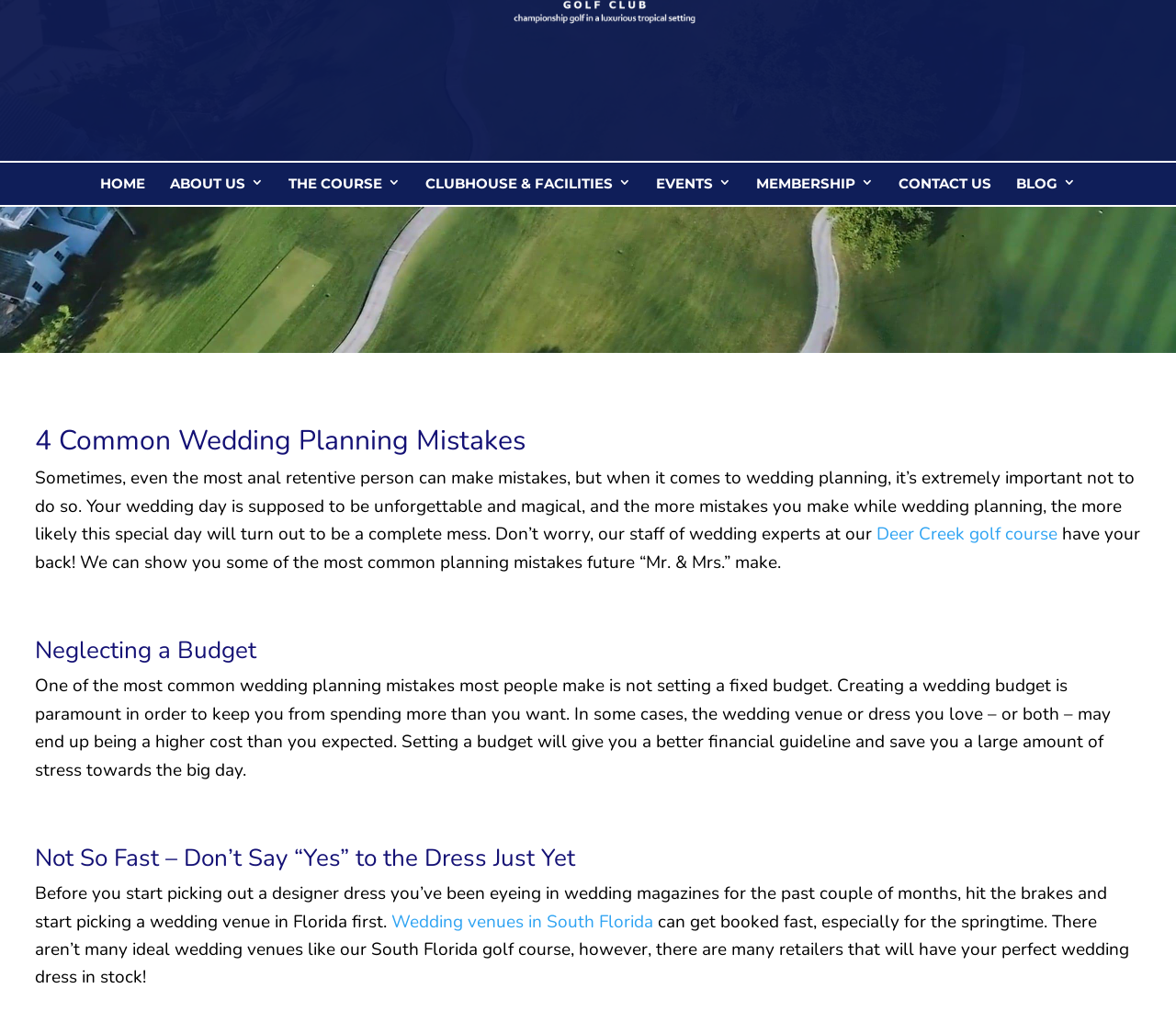Respond to the question with just a single word or phrase: 
How many common wedding planning mistakes are mentioned?

4